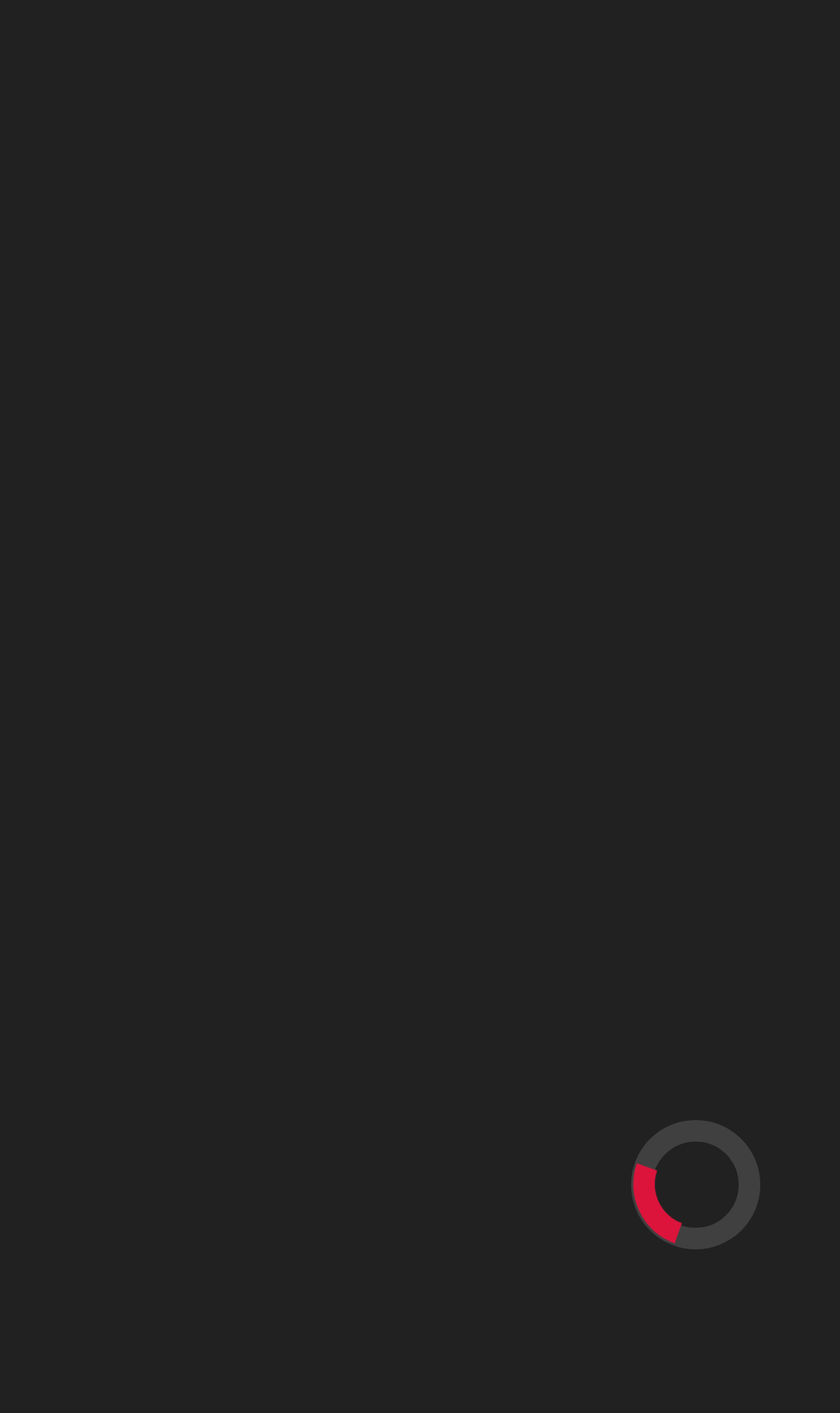Offer a comprehensive description of the webpage’s content and structure.

The webpage is about a news article discussing the Tennessee women's soccer team's loss to Virginia. At the top of the page, there is a date "MAY 12, 2024" displayed prominently. Below the date, there is a primary menu section with a link labeled "Primary Menu". 

To the right of the primary menu, there is a section with three links: a social media icon, a link to "JEM175Fa13", and a link to "Sports". 

The main content of the page is a news article with a heading "Lady Vols Soccer loses tough game to Virginia". Below the heading, there are links to the author "Nathan Odom" and the publication date "September 16, 2014". 

The article itself is a brief summary of the game, stating that the Tennessee women's soccer team lost a close game, 2-1, to #2 Virginia in the Lady Vols' first matchup of the Virginia Nike Soccer Classic on Friday.